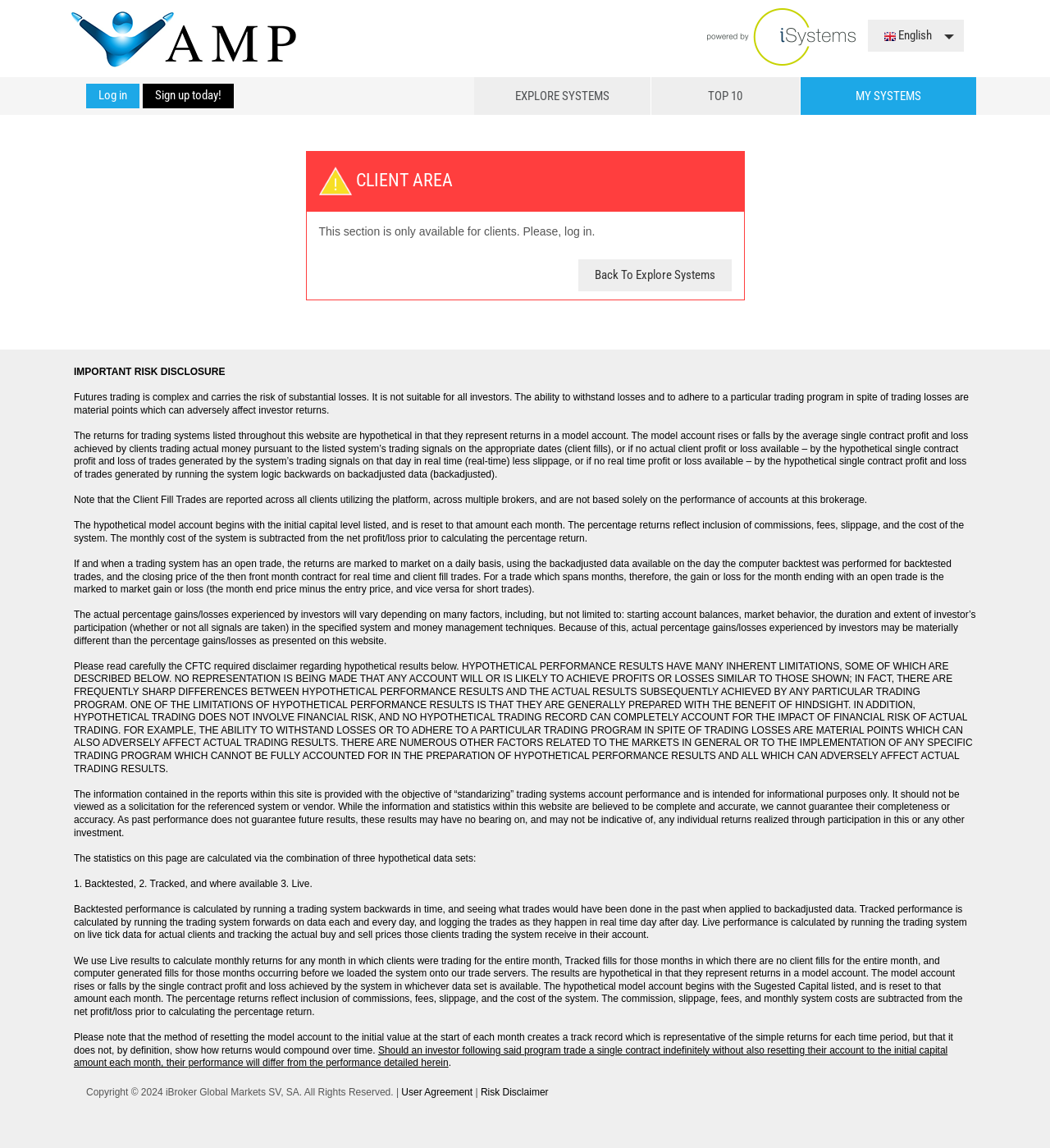Based on the element description "parent_node: FAST ORDER title="Favorite"", predict the bounding box coordinates of the UI element.

None